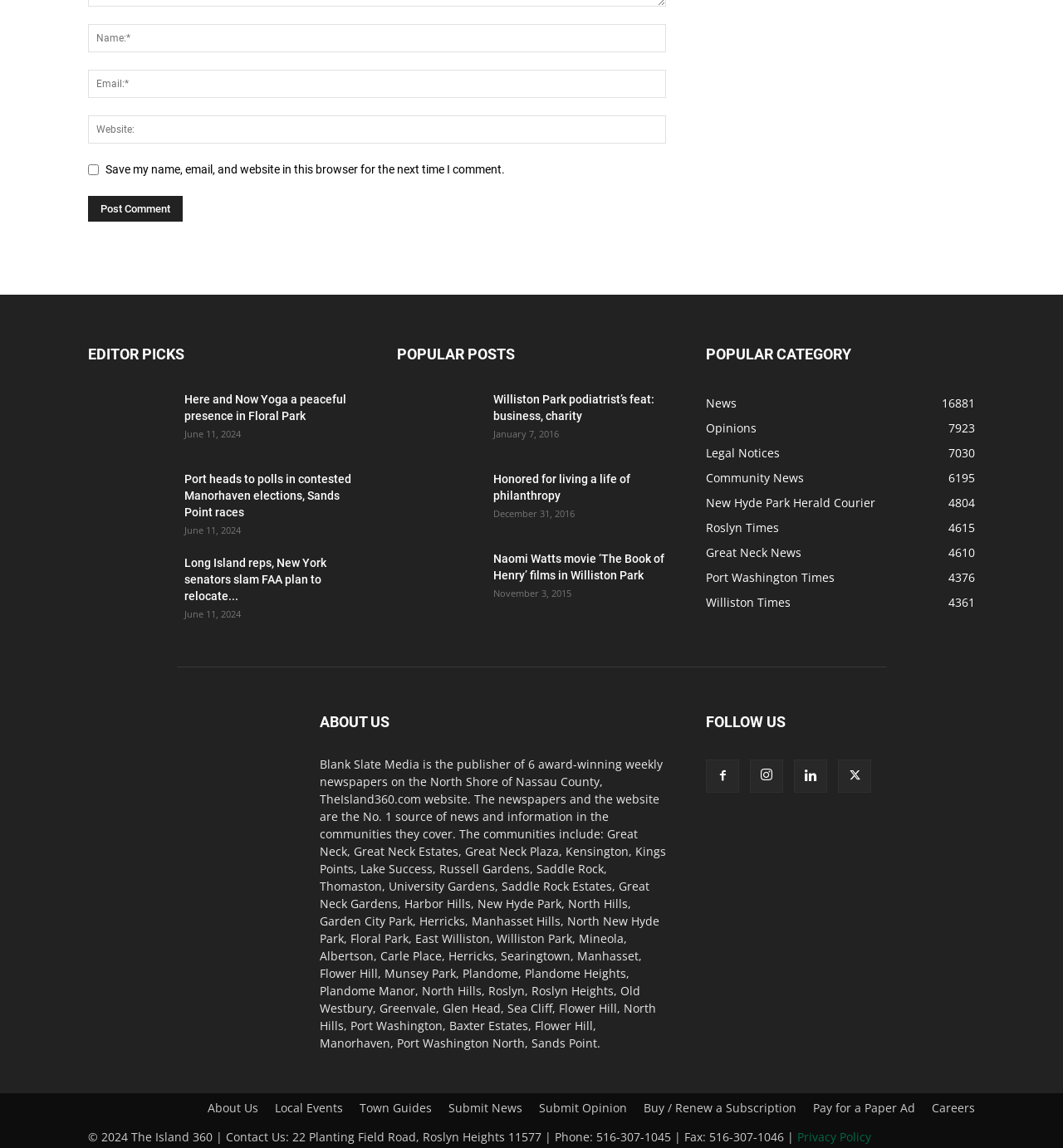Can you identify the bounding box coordinates of the clickable region needed to carry out this instruction: 'Post a comment'? The coordinates should be four float numbers within the range of 0 to 1, stated as [left, top, right, bottom].

[0.083, 0.171, 0.172, 0.193]